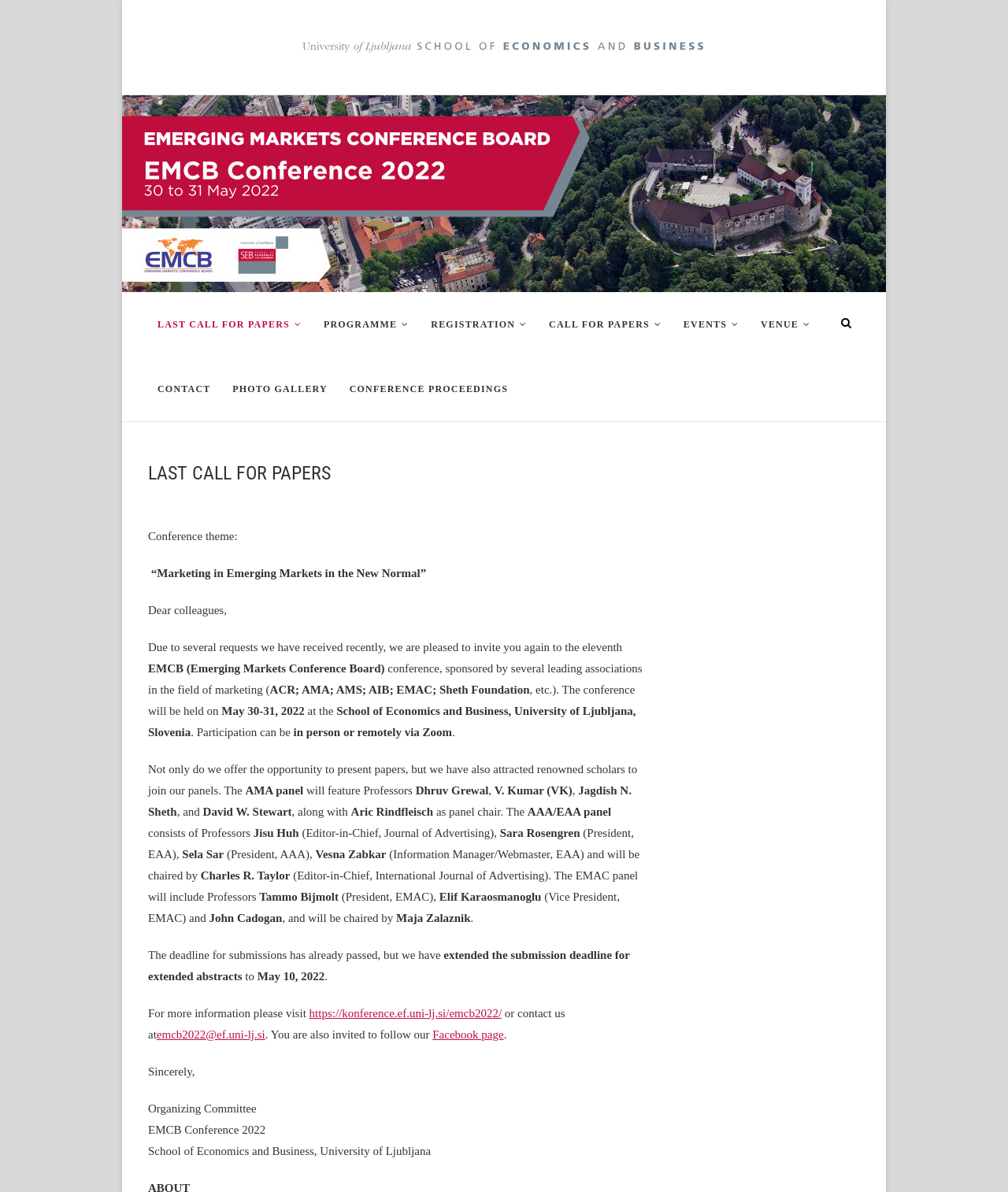How many panels are mentioned?
Please provide a comprehensive answer to the question based on the webpage screenshot.

The webpage mentions three panels: AMA panel, AAA/EAA panel, and EMAC panel. These panels are mentioned in the text along with their respective chairpersons and participants.